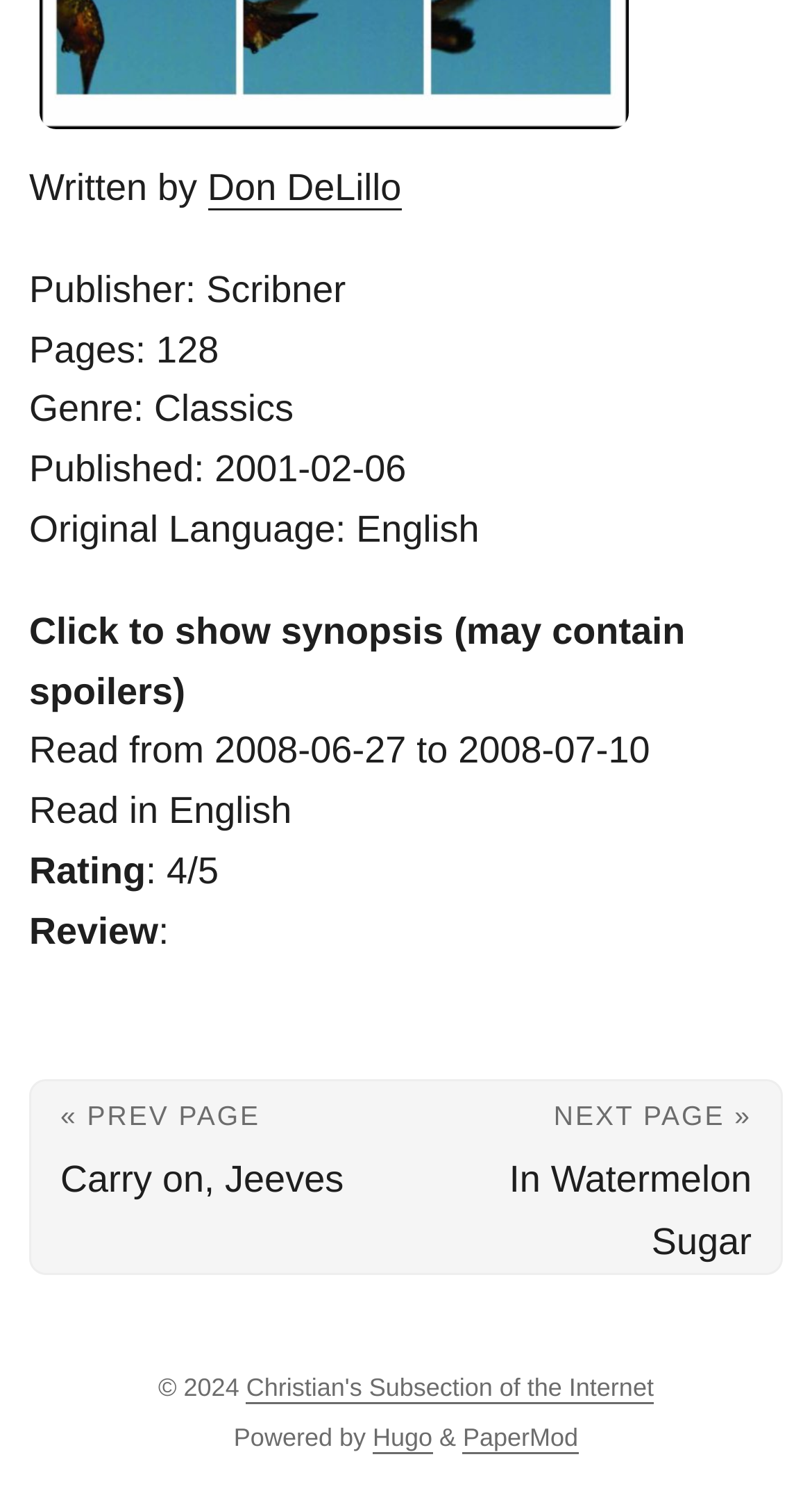How many pages does the book have?
Please answer the question as detailed as possible based on the image.

The number of pages can be found in the text 'Pages: 128' which is located below the publisher information.